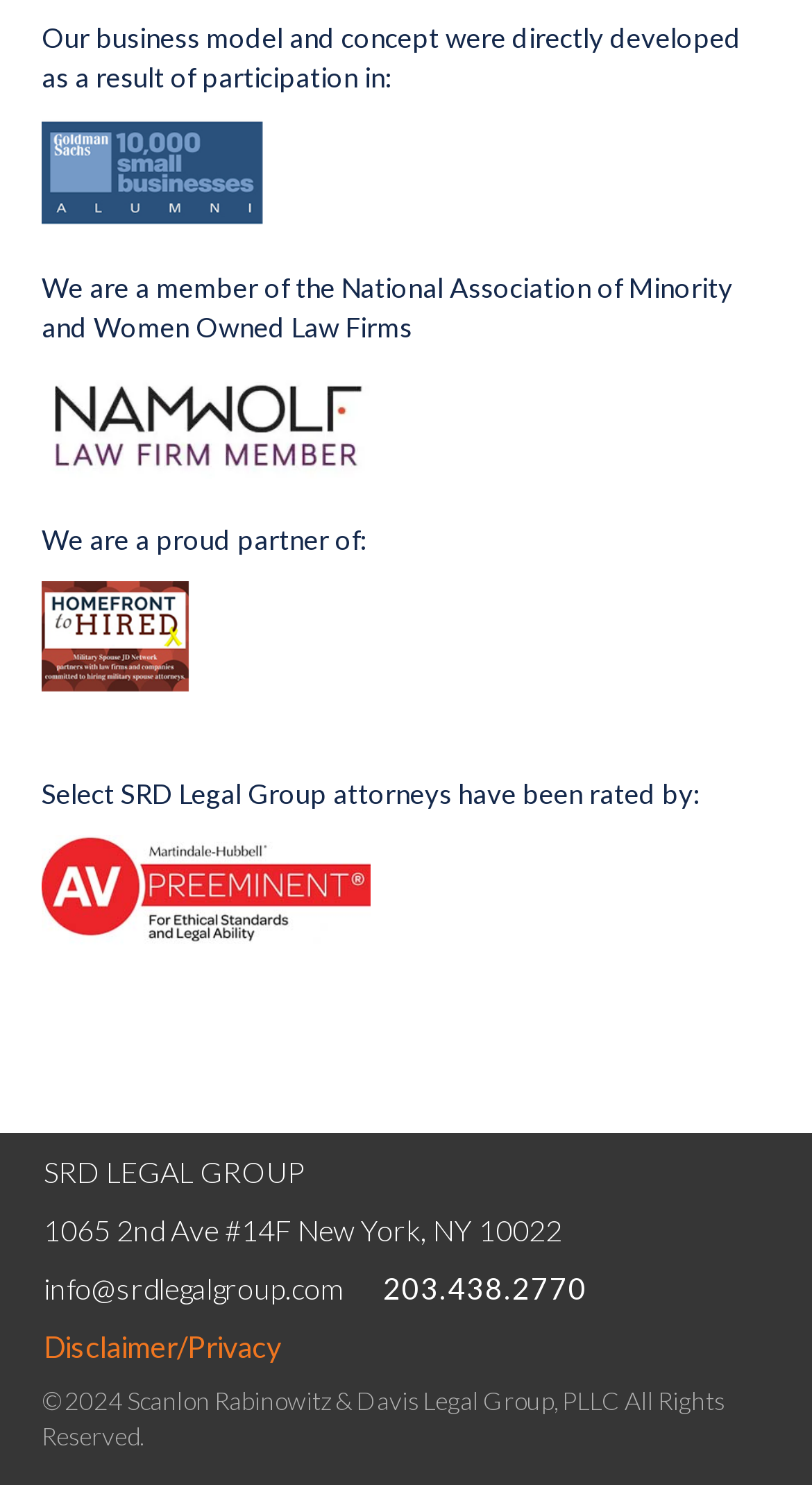Give a succinct answer to this question in a single word or phrase: 
What is the phone number of the law firm?

203.438.2770